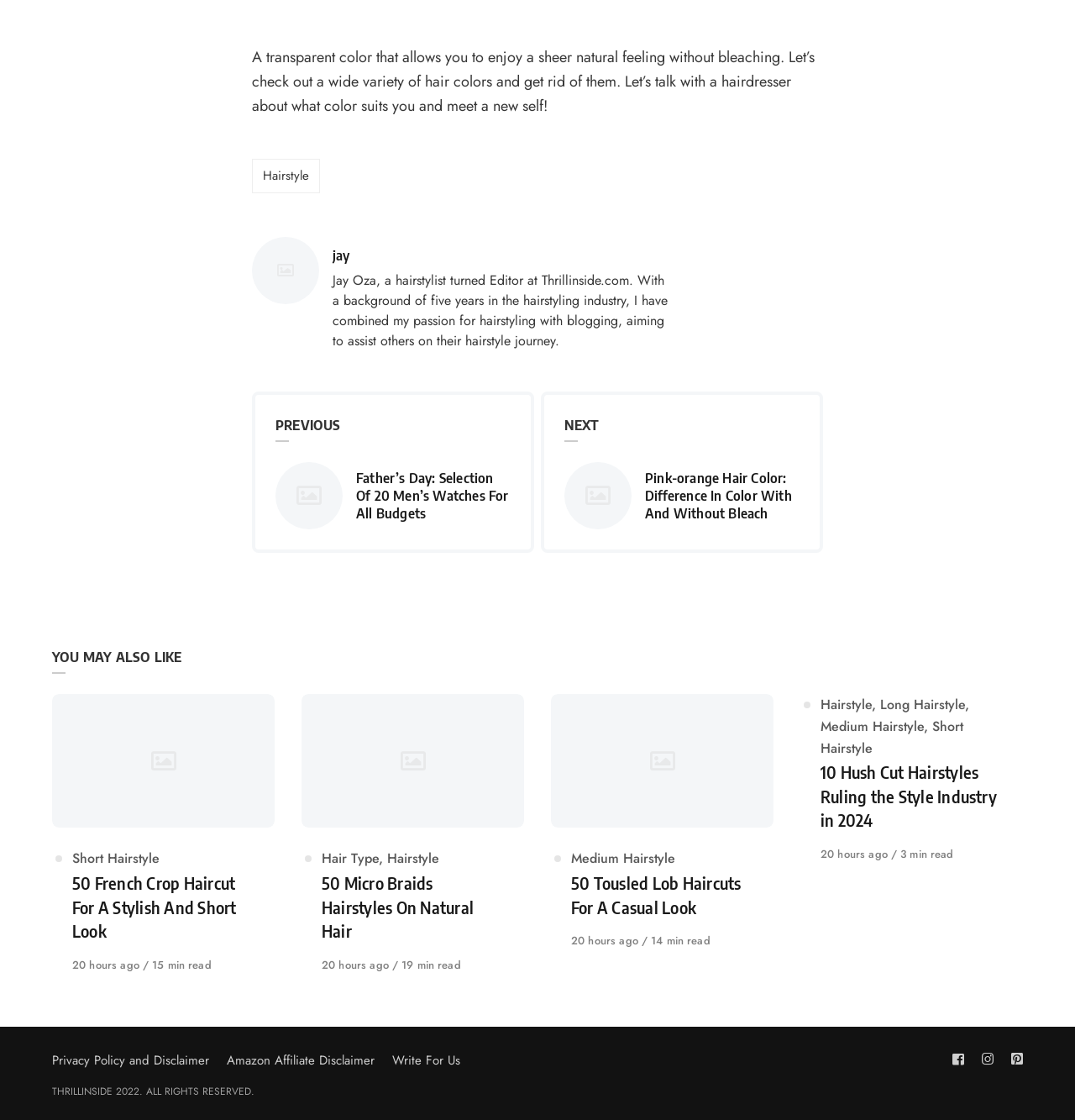Specify the bounding box coordinates of the element's region that should be clicked to achieve the following instruction: "View the 'NEXT' page". The bounding box coordinates consist of four float numbers between 0 and 1, in the format [left, top, right, bottom].

[0.525, 0.371, 0.744, 0.395]